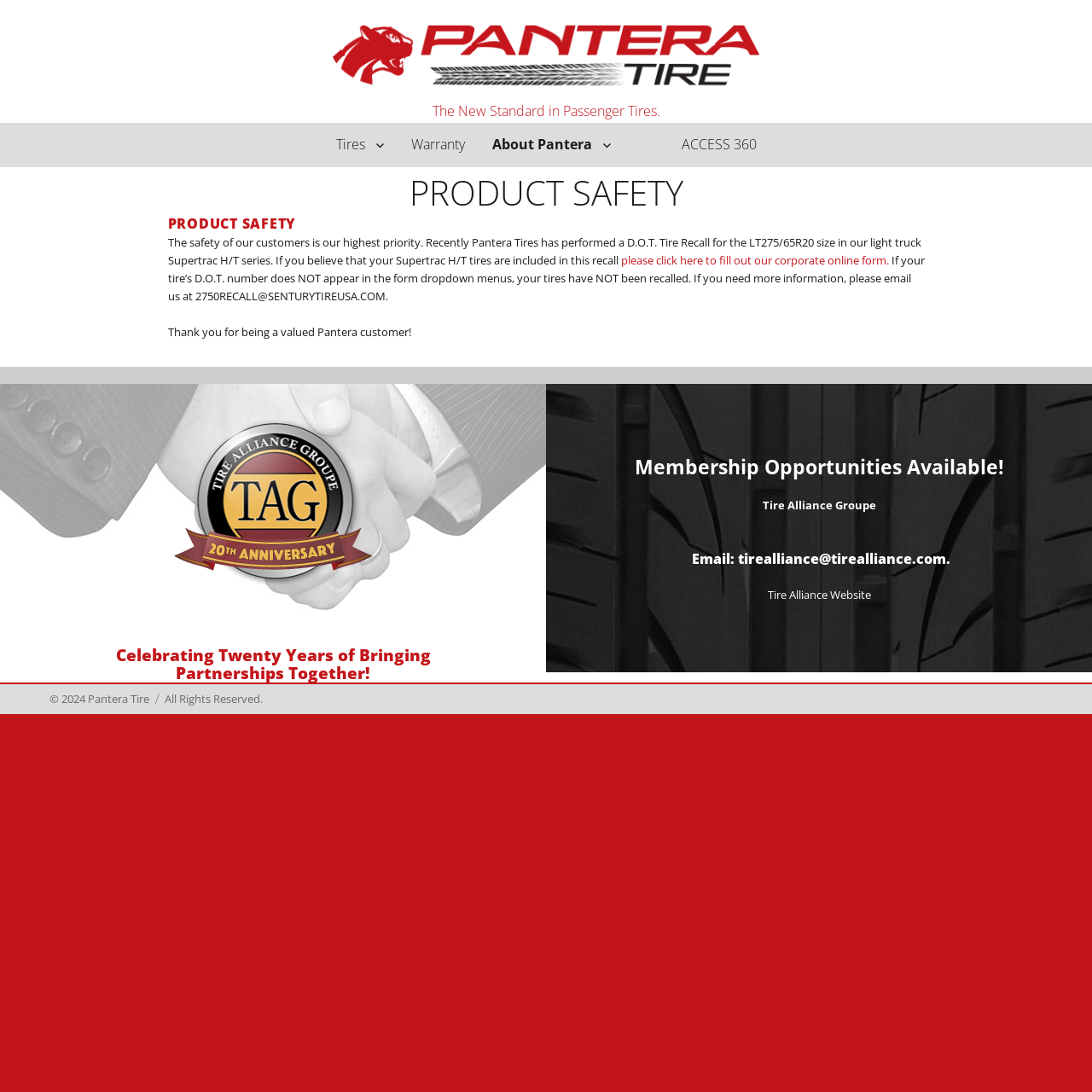Please answer the following question using a single word or phrase: 
What is the email address provided at the bottom of the webpage?

tirealliance@tirealliance.com